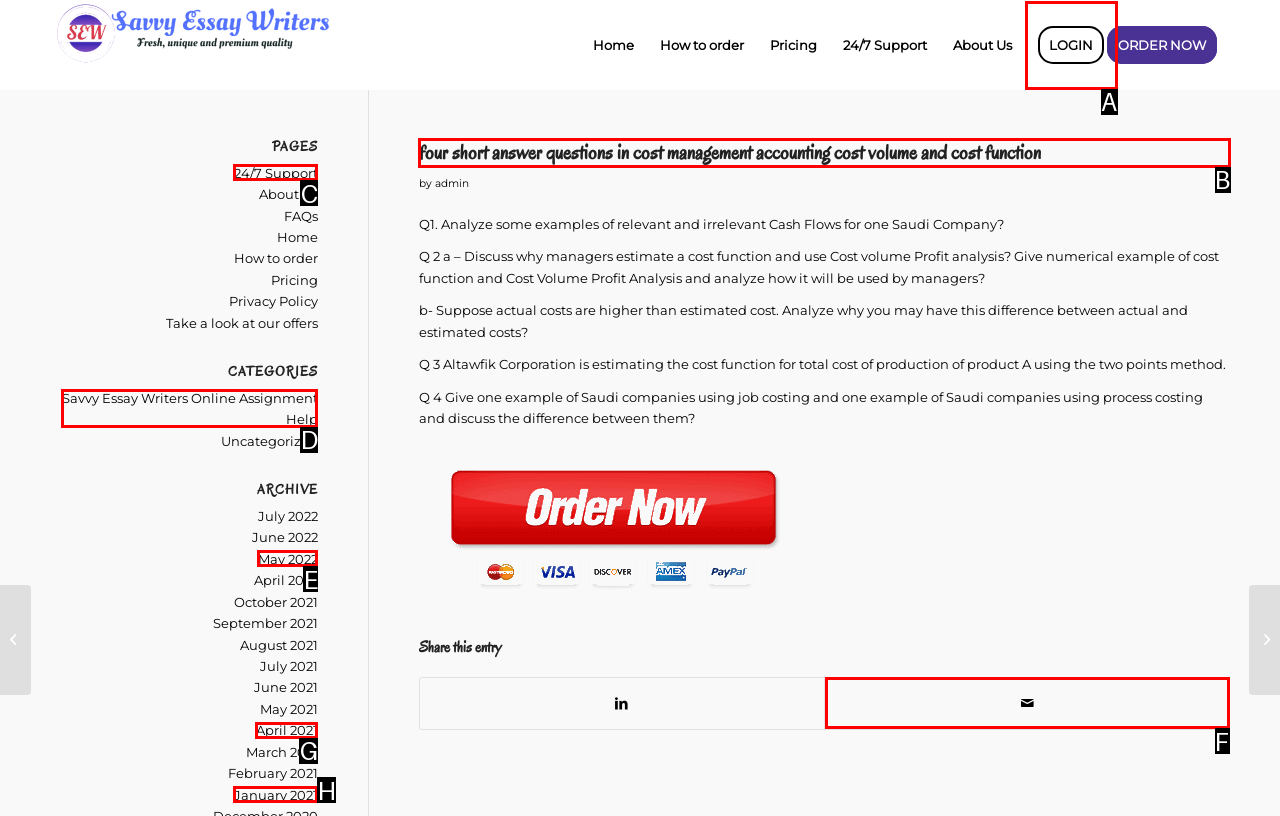Select the appropriate HTML element to click on to finish the task: Go to page 2.
Answer with the letter corresponding to the selected option.

None